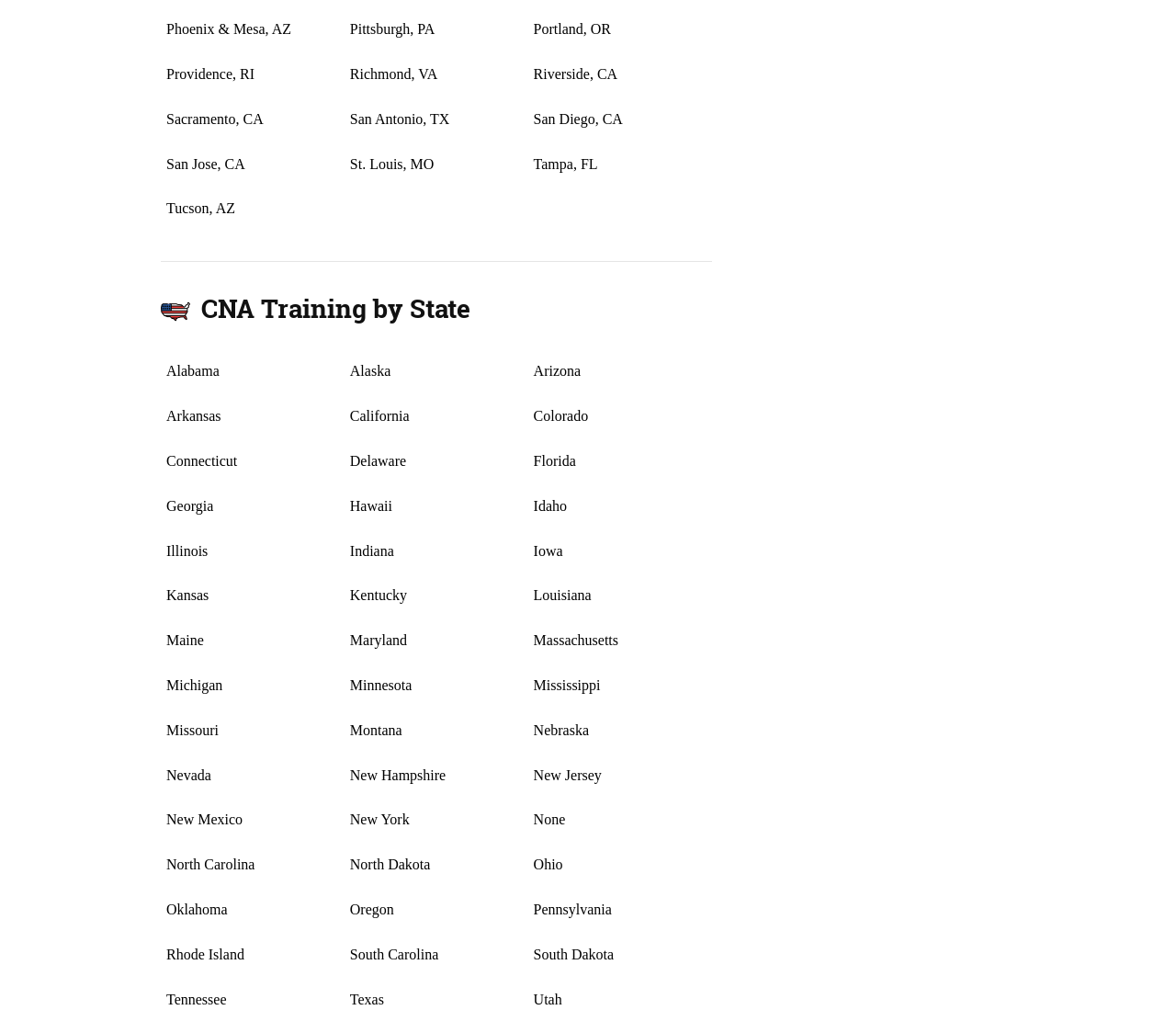Given the description "About", determine the bounding box of the corresponding UI element.

None